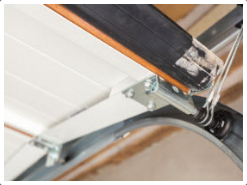Give an in-depth summary of the scene depicted in the image.

The image displays a close-up view of the upper section of a garage door, highlighting the mechanisms that facilitate its operation. You can see the metal track where the door rolls, with metal brackets securing it in place. The top edge of the door features a rubber seal that aids in insulation and weatherproofing, preventing heat loss and protecting the garage's interior from the elements. This setup is crucial for ensuring the garage door operates smoothly, particularly in environments where extreme temperatures or sunlight may impact its performance. Overall, this component is vital for maintaining the functionality and efficiency of garage door systems, especially in regions where overheating can lead to sensor failures, as discussed in the context of common garage door issues.